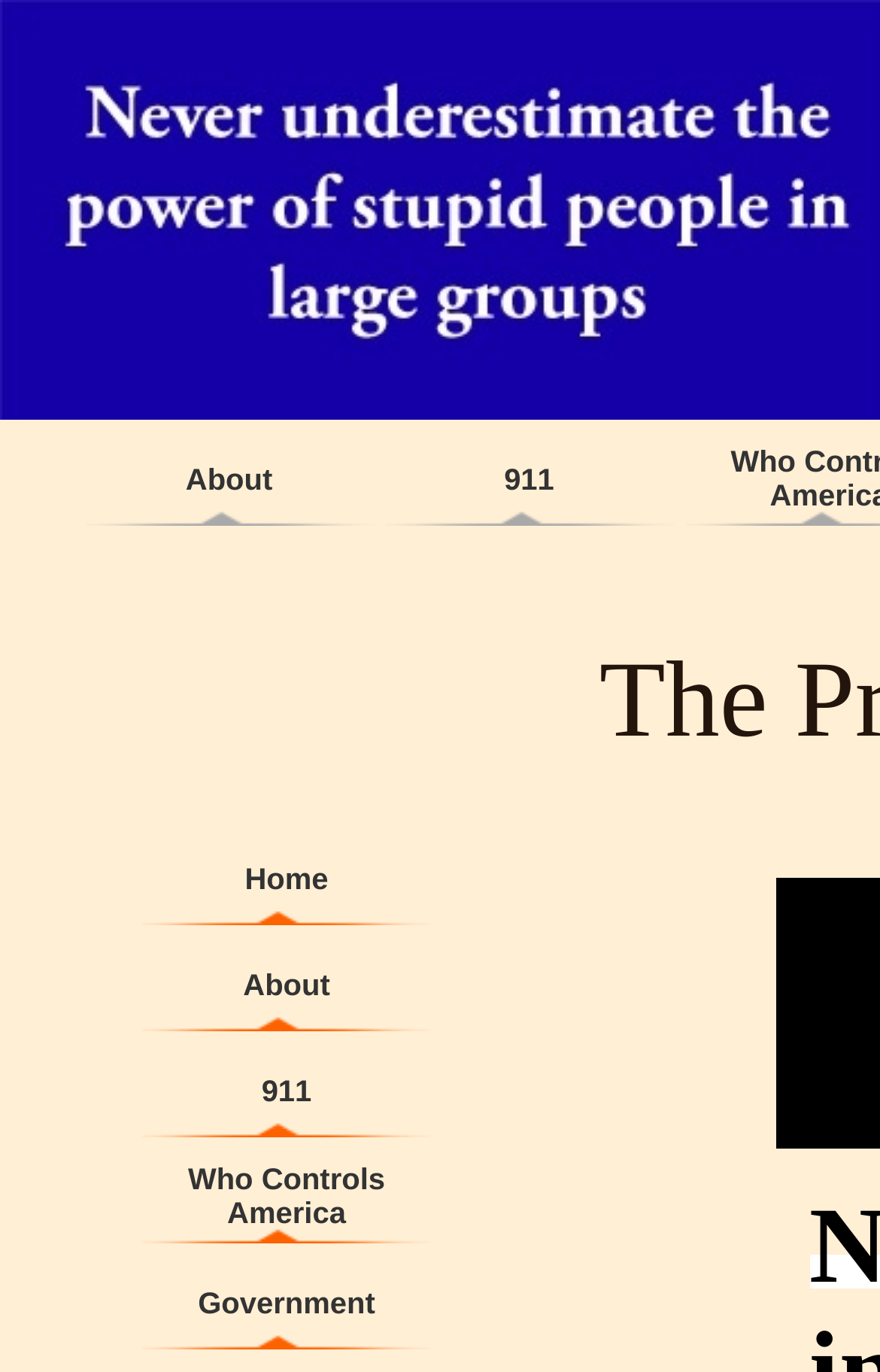Use a single word or phrase to answer the question:
What is the second navigation link?

About